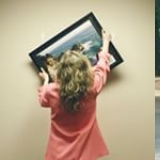Write a descriptive caption for the image, covering all notable aspects.

In this image, a person with curly hair, wearing a pink shirt, is seen hanging a framed picture on a wall. The artwork features a scenic landscape, possibly depicting a beach or ocean view. The setting appears to be indoors, with a neutral wall color that contrasts with the vibrant hues of the artwork. The individual's focused expression suggests they are carefully positioning the frame to ensure it is correctly aligned, highlighting an attention to detail in home decor. This scene captures a moment of creativity and personal expression through interior decoration.